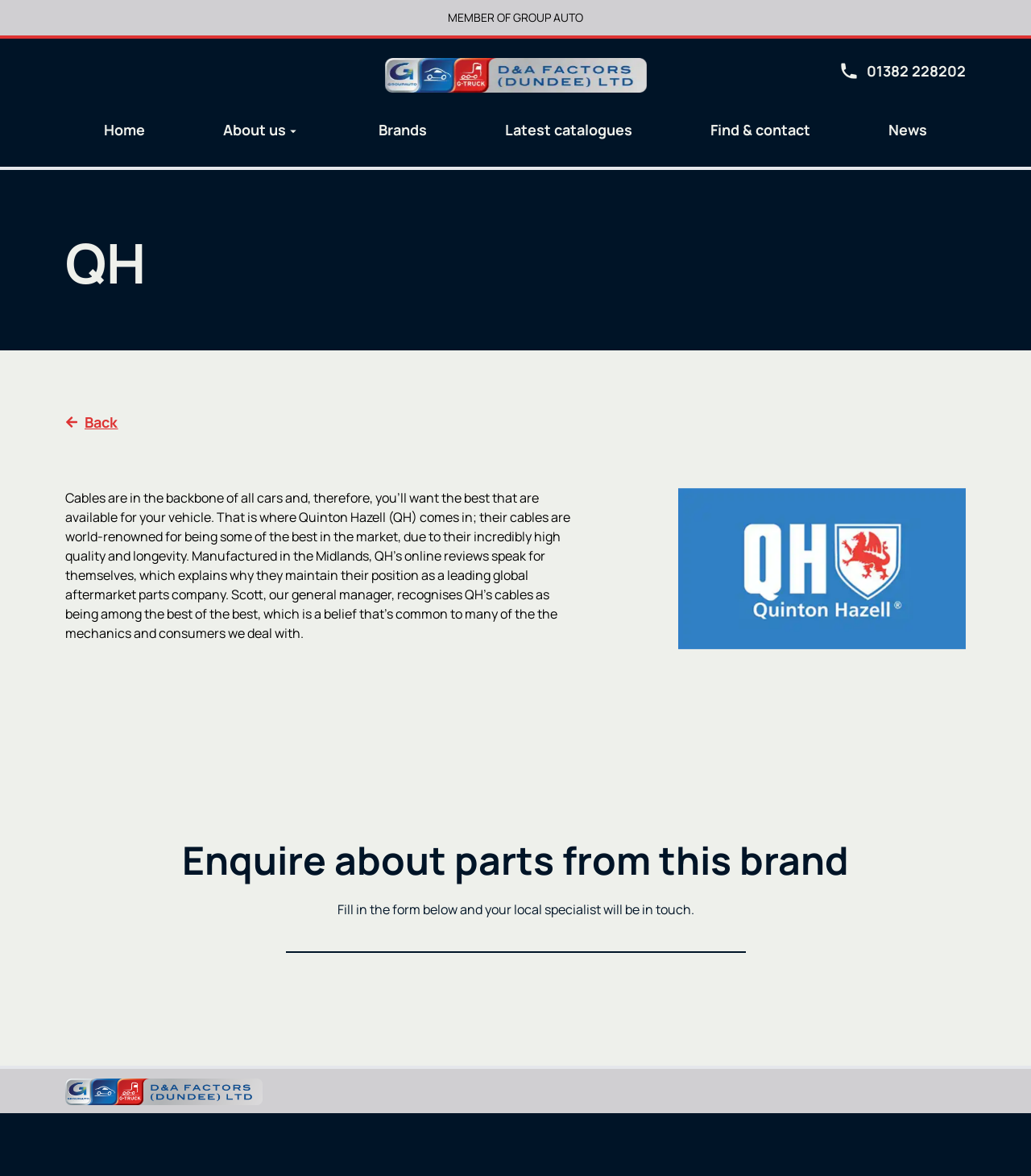Locate the bounding box coordinates of the segment that needs to be clicked to meet this instruction: "View Automotive superstore".

[0.174, 0.188, 0.335, 0.216]